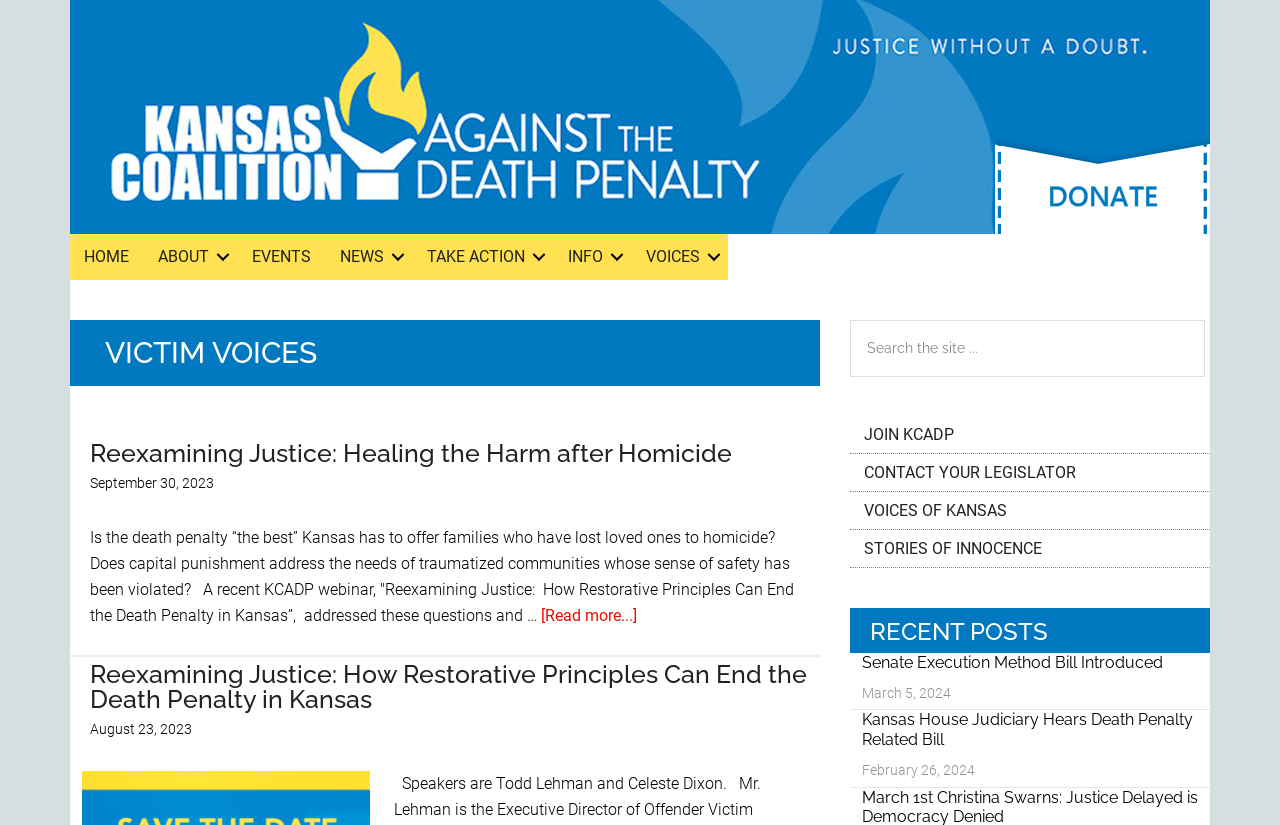Determine the bounding box coordinates for the area that should be clicked to carry out the following instruction: "Go to 'HOME' page".

[0.055, 0.284, 0.112, 0.339]